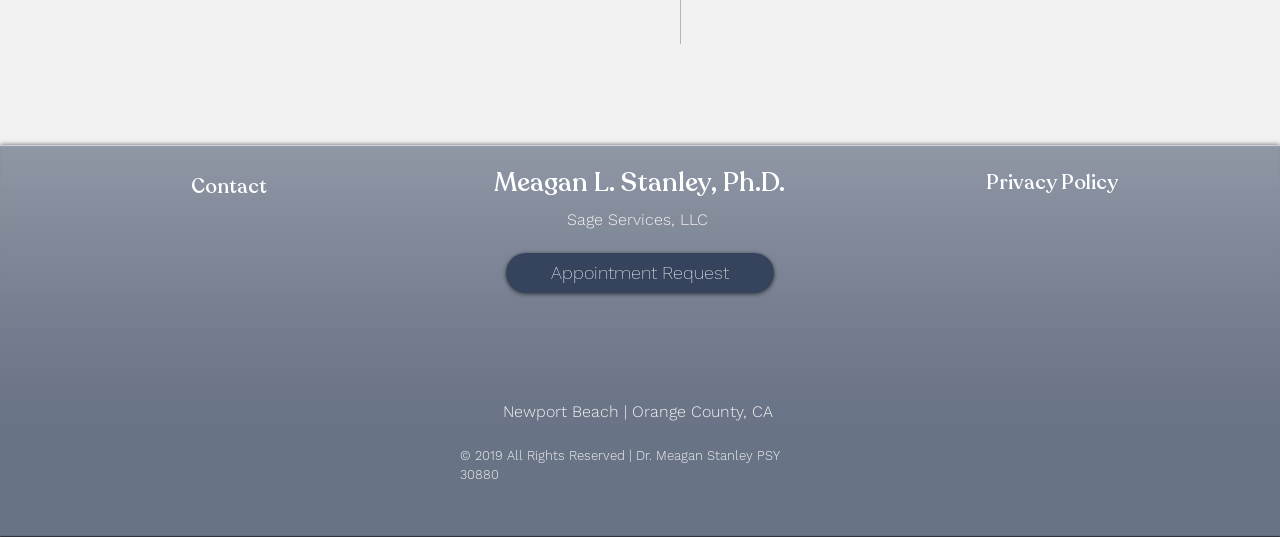Answer the following inquiry with a single word or phrase:
What is the copyright year mentioned on this webpage?

2019